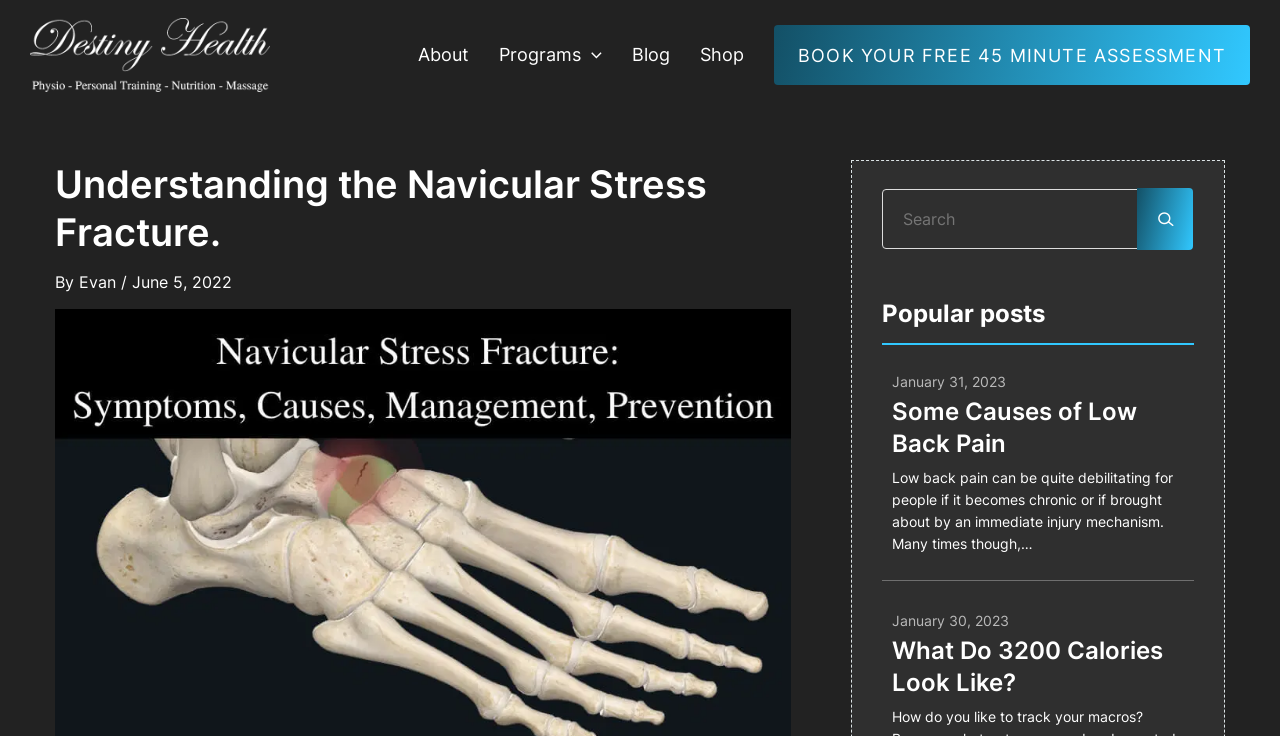Identify the bounding box coordinates of the section that should be clicked to achieve the task described: "Read the 'Popular posts'".

[0.689, 0.405, 0.933, 0.469]